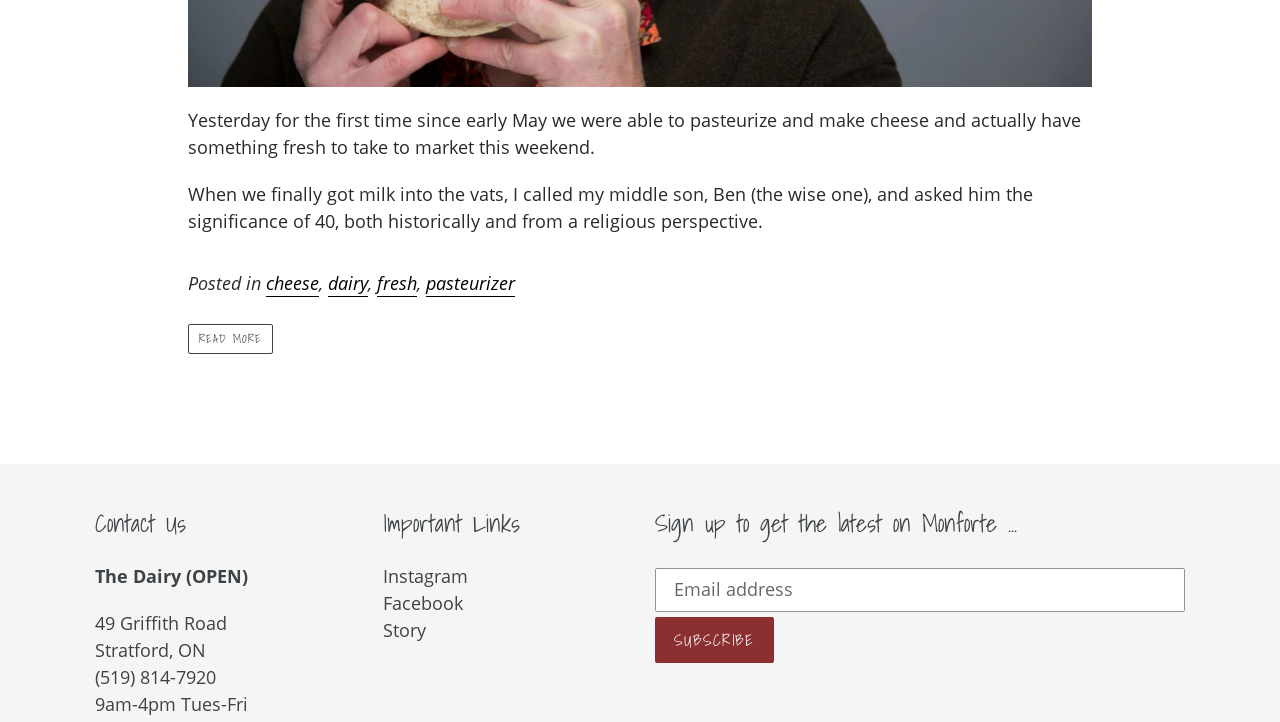Identify the bounding box coordinates of the section that should be clicked to achieve the task described: "Click the 'SUBSCRIBE' button".

[0.512, 0.854, 0.604, 0.918]